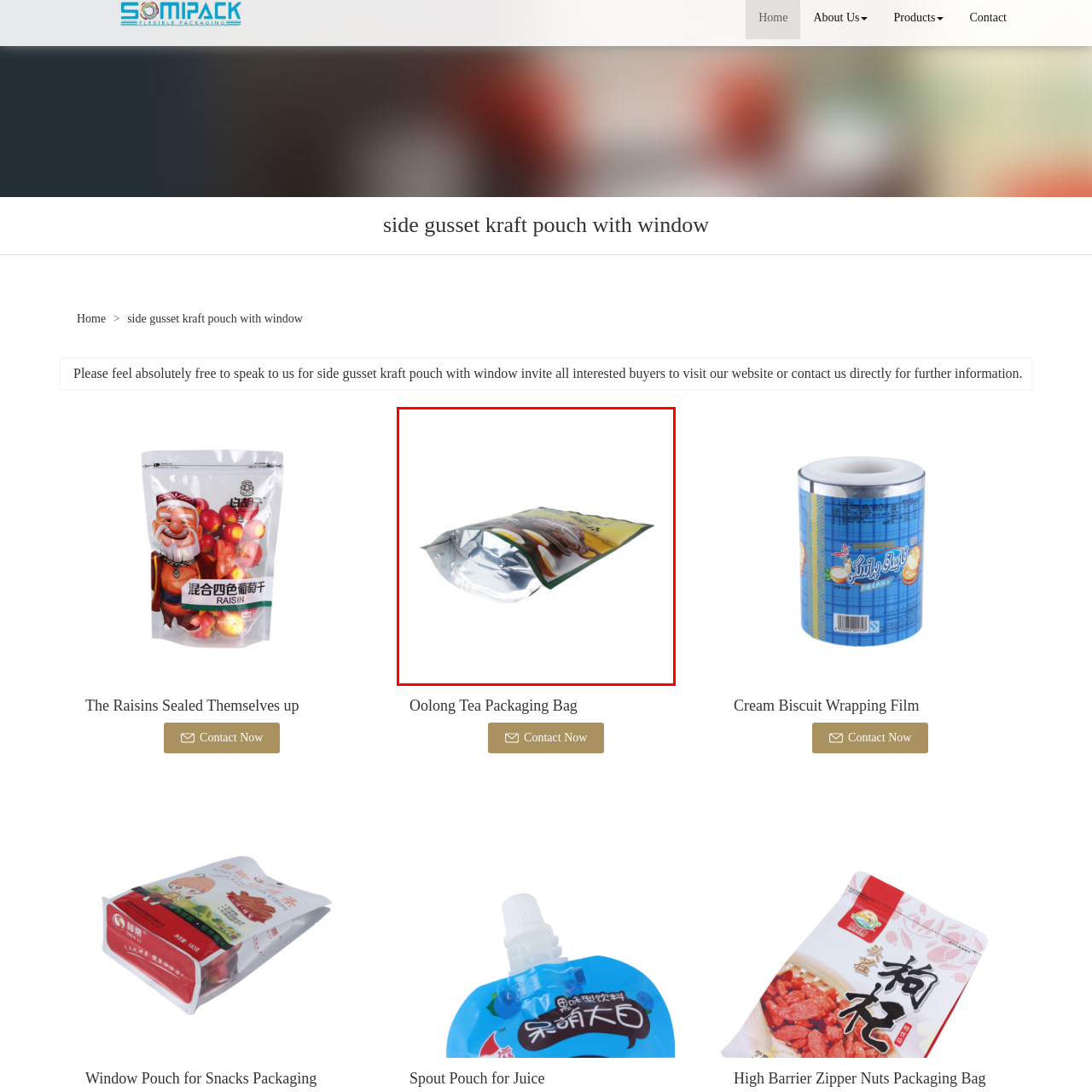Articulate a detailed description of the image inside the red frame.

The image features a side-gusset kraft pouch specifically designed for packaging Oolong tea. This pouch showcases a vibrant, eye-catching design with a glossy finish, highlighting the product's appeal. The package's unique shape, with its gusseted sides and wide opening, allows for efficient storage and easy access to the tea inside. The metallic sheen on the pouch likely signifies that it is designed to preserve freshness and protect the contents from environmental factors. This type of packaging not only enhances product visibility but also emphasizes the premium quality of the Oolong tea it contains.